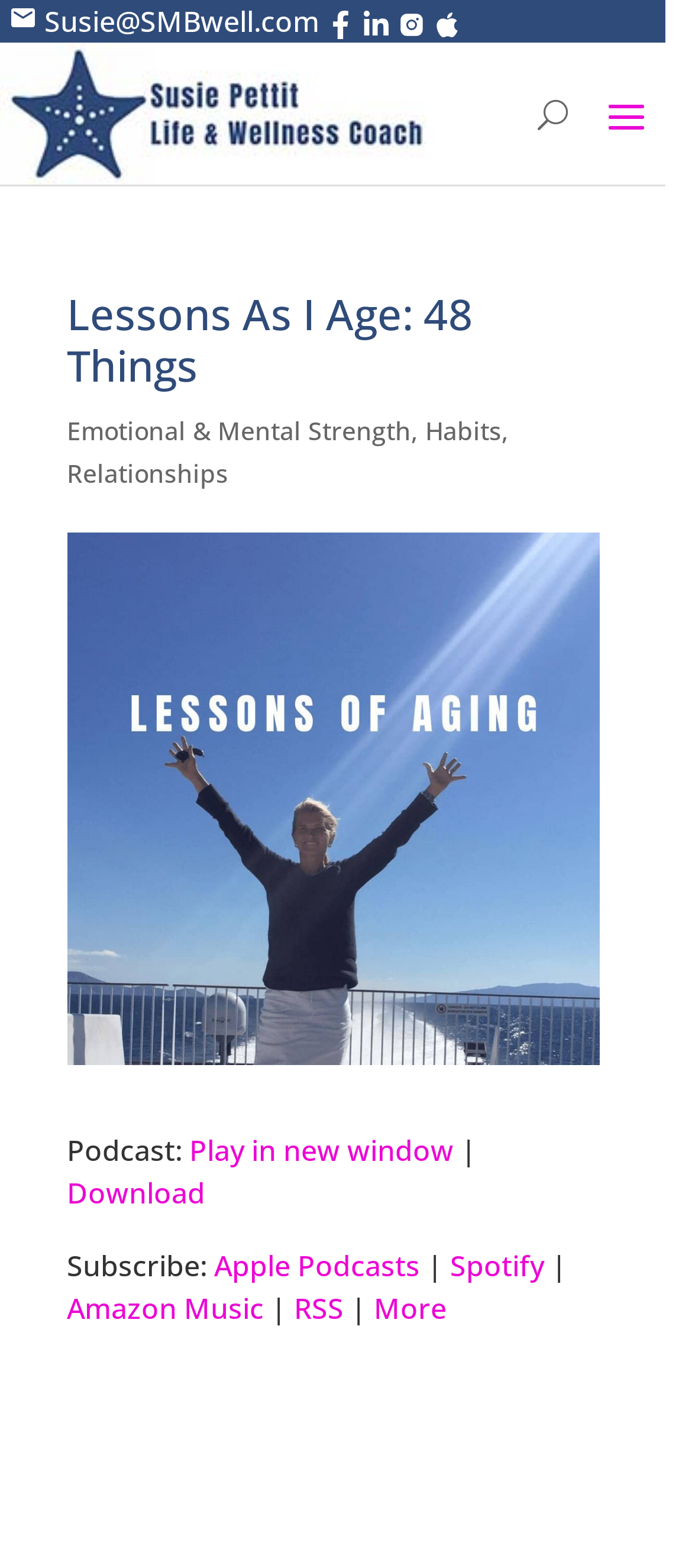Can you identify the bounding box coordinates of the clickable region needed to carry out this instruction: 'Close the dialog'? The coordinates should be four float numbers within the range of 0 to 1, stated as [left, top, right, bottom].

[0.814, 0.0, 0.95, 0.034]